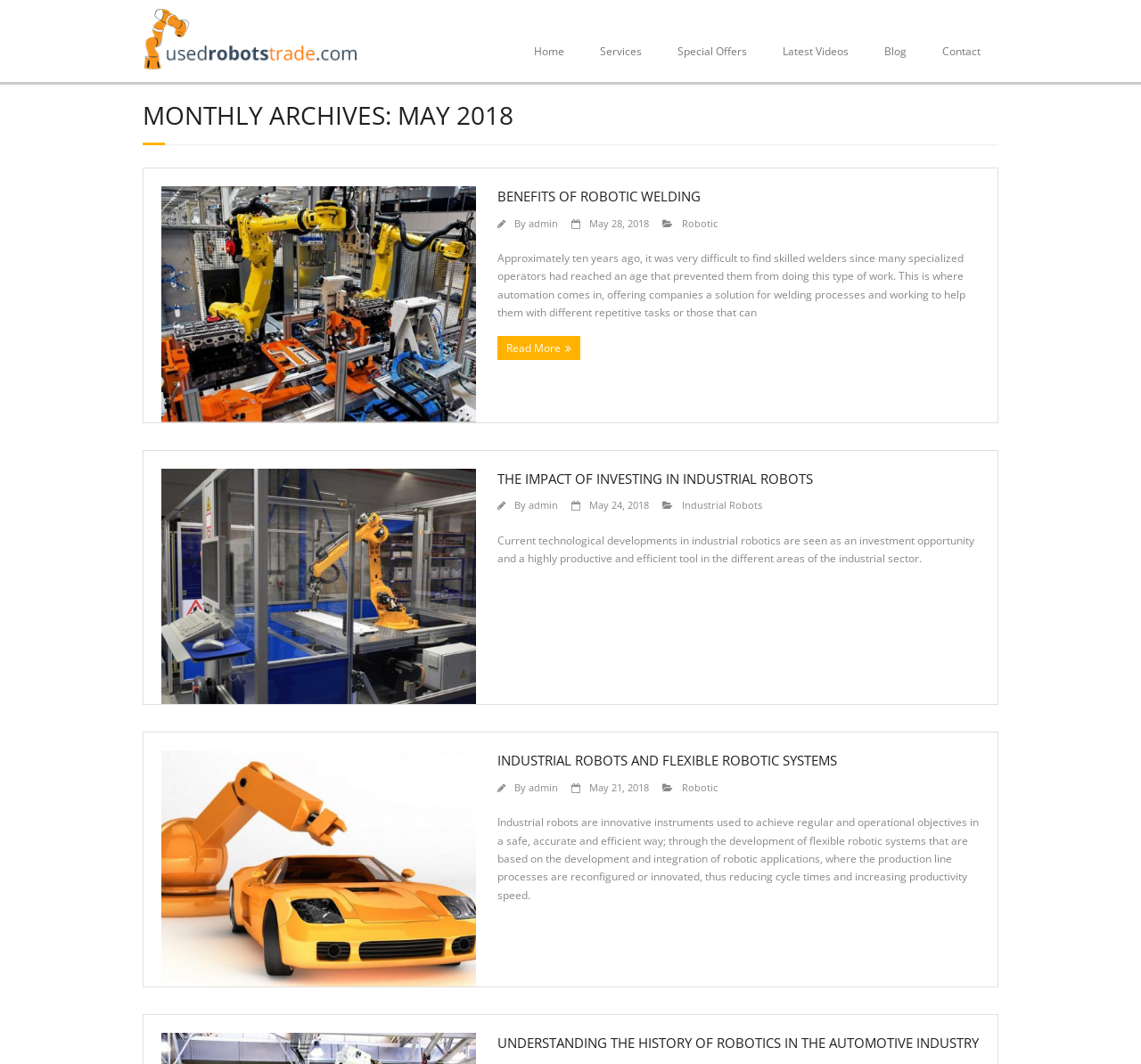Identify the bounding box for the described UI element. Provide the coordinates in (top-left x, top-left y, bottom-right x, bottom-right y) format with values ranging from 0 to 1: May 21, 2018

[0.516, 0.734, 0.569, 0.746]